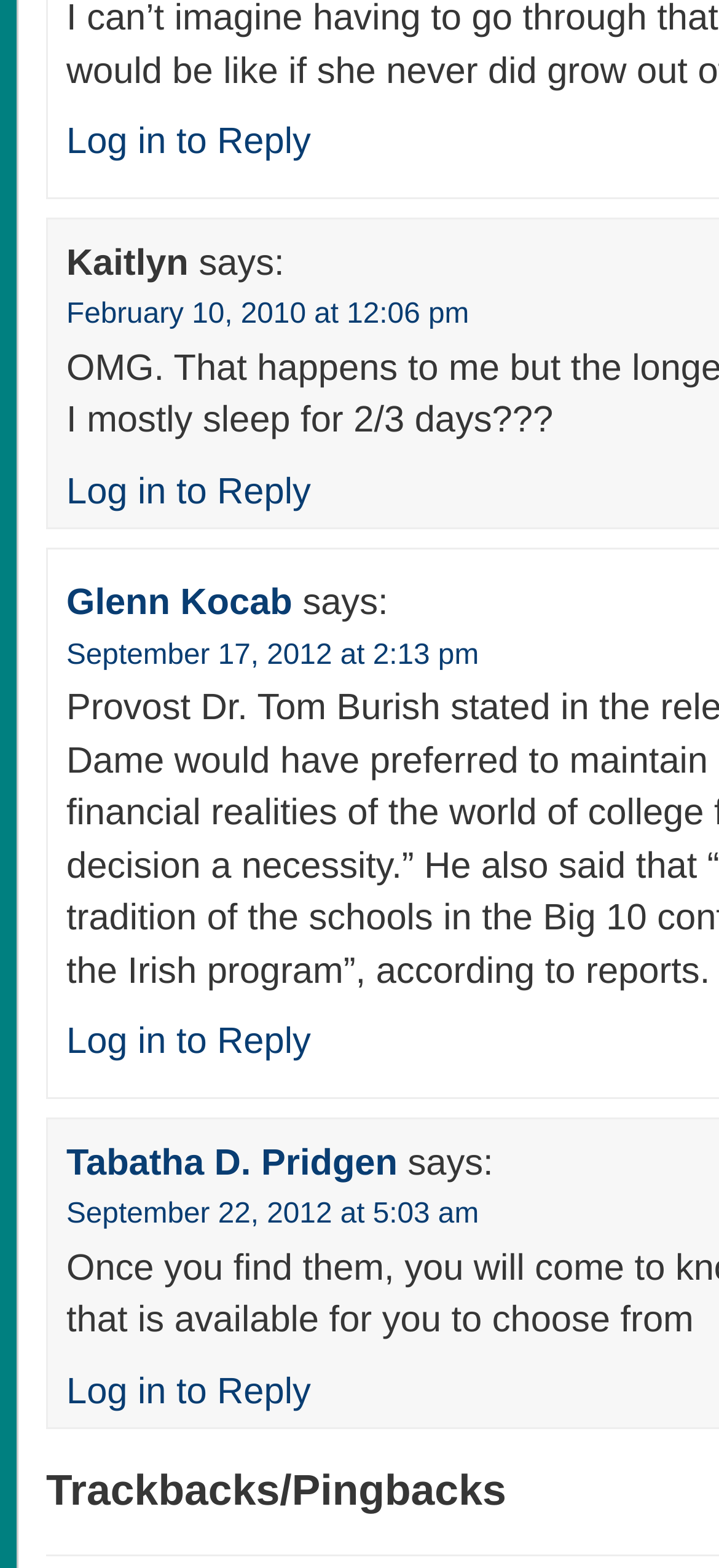Give a one-word or one-phrase response to the question:
What is the time of Tabatha D. Pridgen's comment?

5:03 am